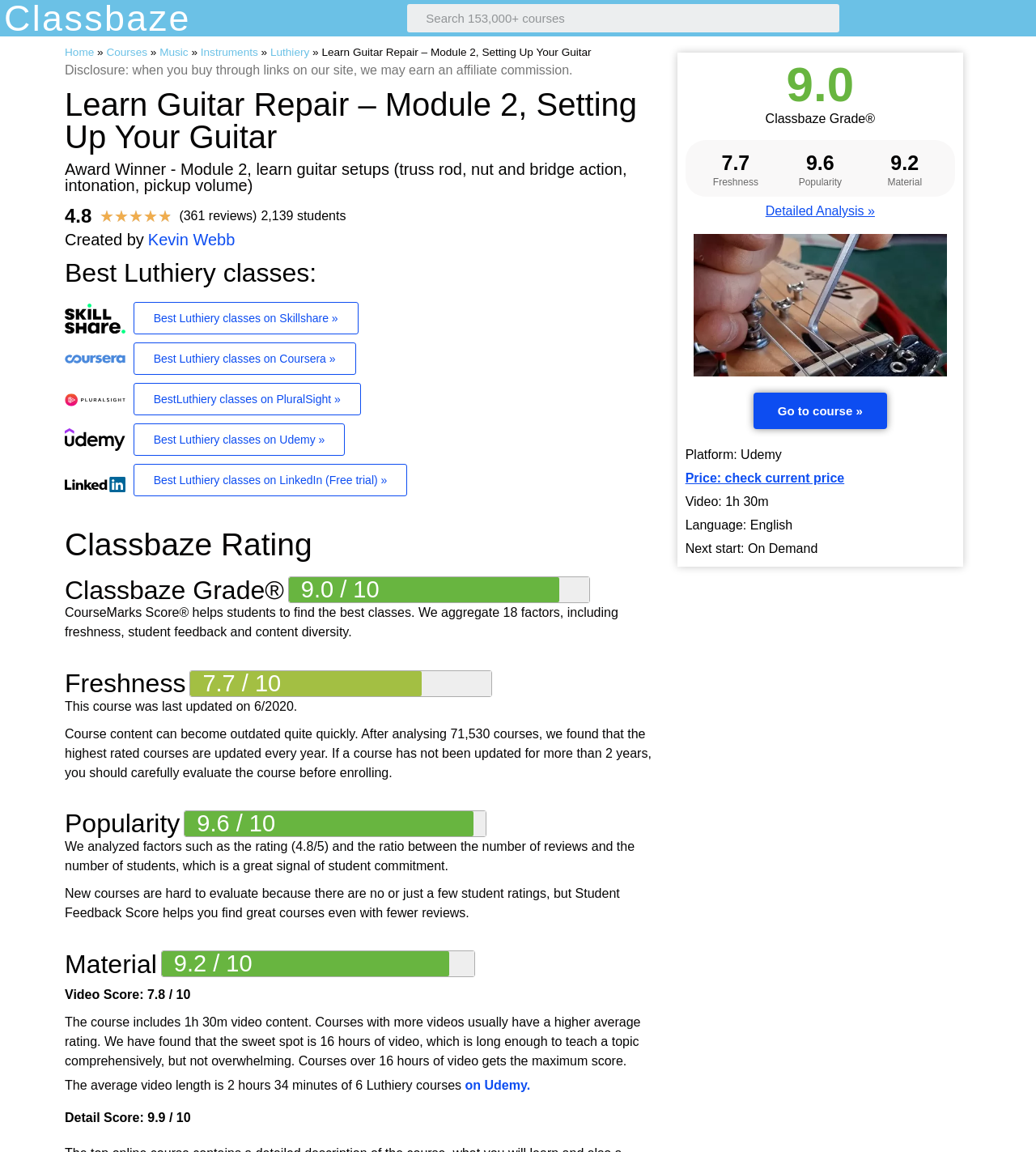What is the rating of this course?
Answer the question with as much detail as possible.

I found the rating of this course by looking at the heading 'Learn Guitar Repair – Module 2, Setting Up Your Guitar' and the static text '4.8' next to it, which indicates the rating of the course.